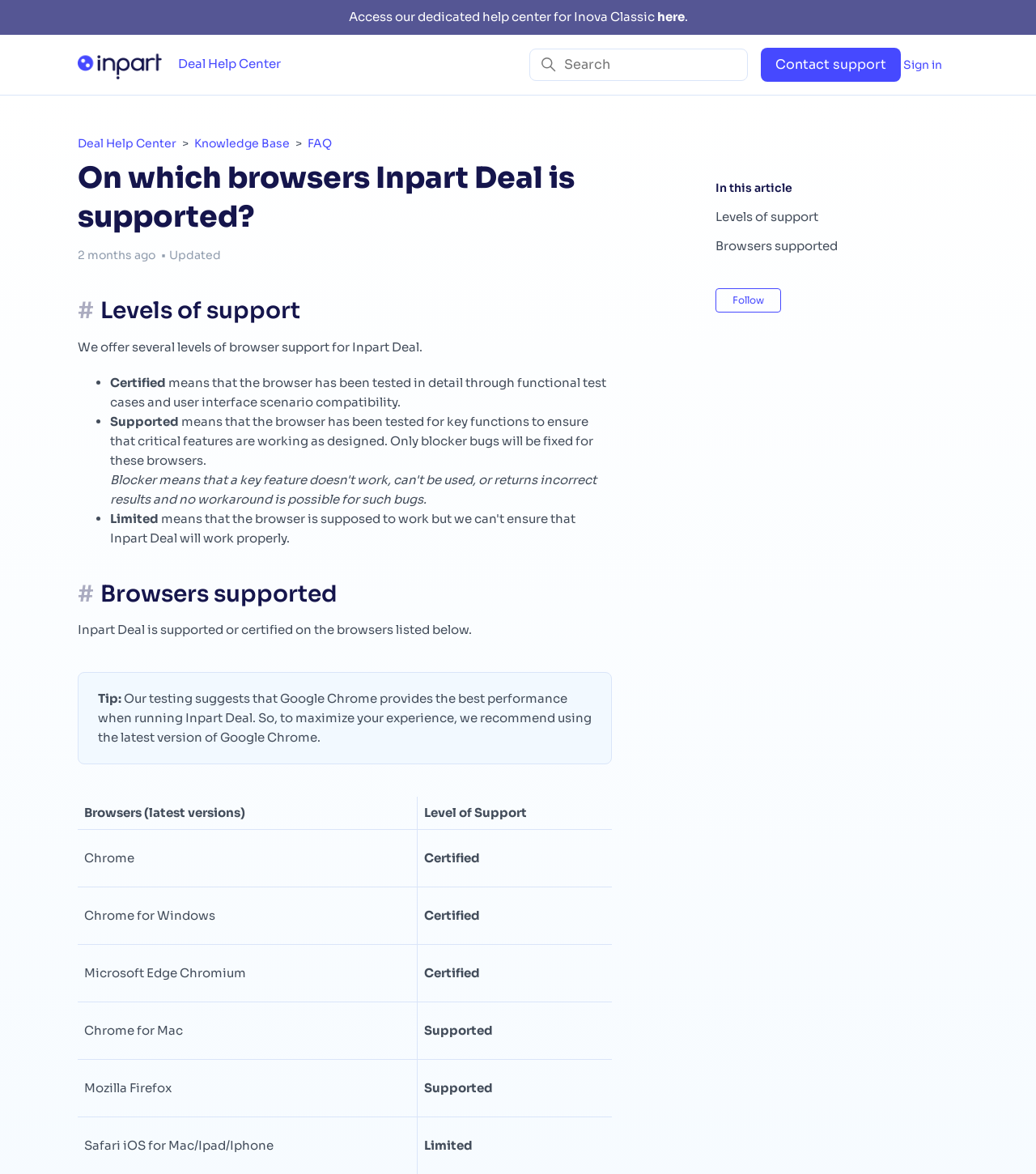Carefully examine the image and provide an in-depth answer to the question: What is the purpose of the 'Follow Article' button?

The 'Follow Article' button is likely used to allow users to follow the article and receive updates or notifications when the article is updated.